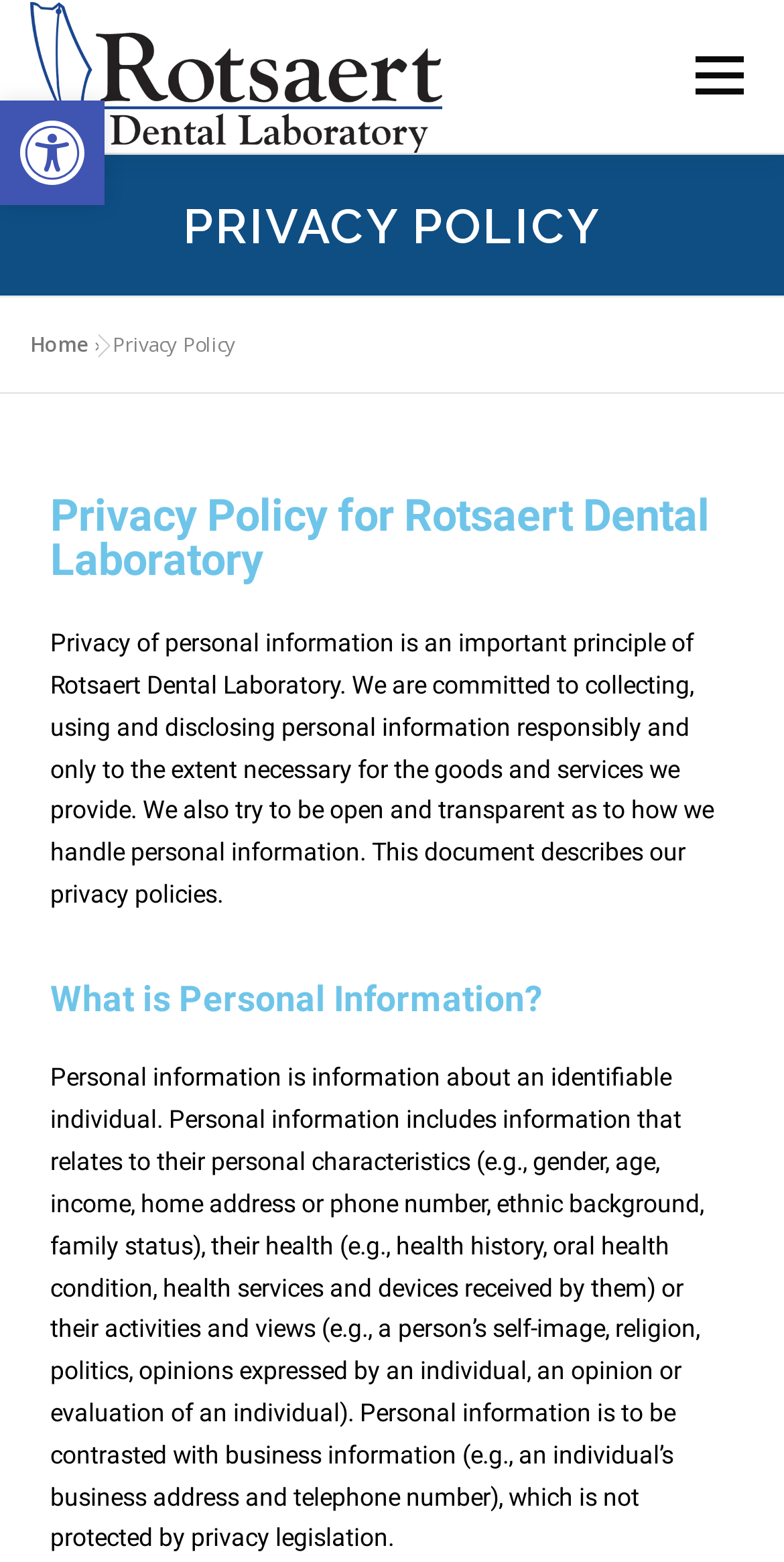Please find the bounding box coordinates of the element that needs to be clicked to perform the following instruction: "Upload your files". The bounding box coordinates should be four float numbers between 0 and 1, represented as [left, top, right, bottom].

[0.482, 0.195, 0.869, 0.25]